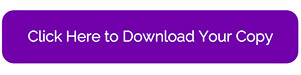Summarize the image with a detailed description that highlights all prominent details.

The image features a vibrant purple button with the text "Click Here to Download Your Copy." This button serves as a call-to-action, inviting users to easily download a resource related to the "Spiritual Awakening Bundle." Positioned prominently on the webpage, it aims to engage those seeking spiritual insights and resources, offering a direct and appealing way to access valuable content. The design is eye-catching, enhancing the user experience by facilitating quick access to the desired information.